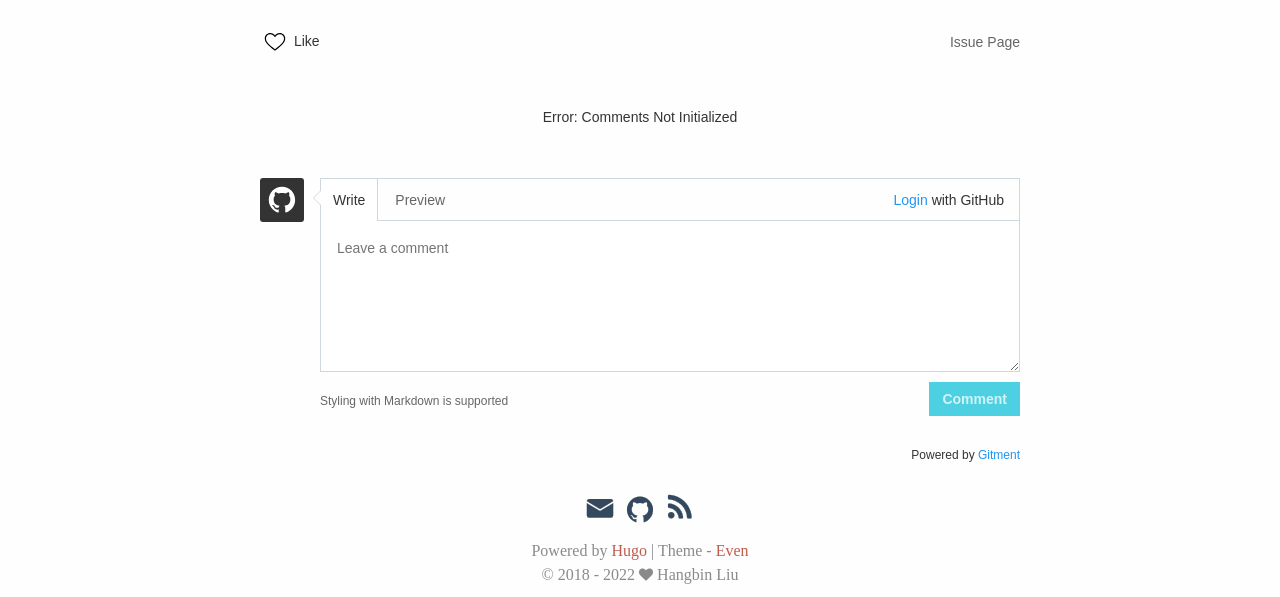Respond with a single word or short phrase to the following question: 
What is the text above the 'Write' button?

Like